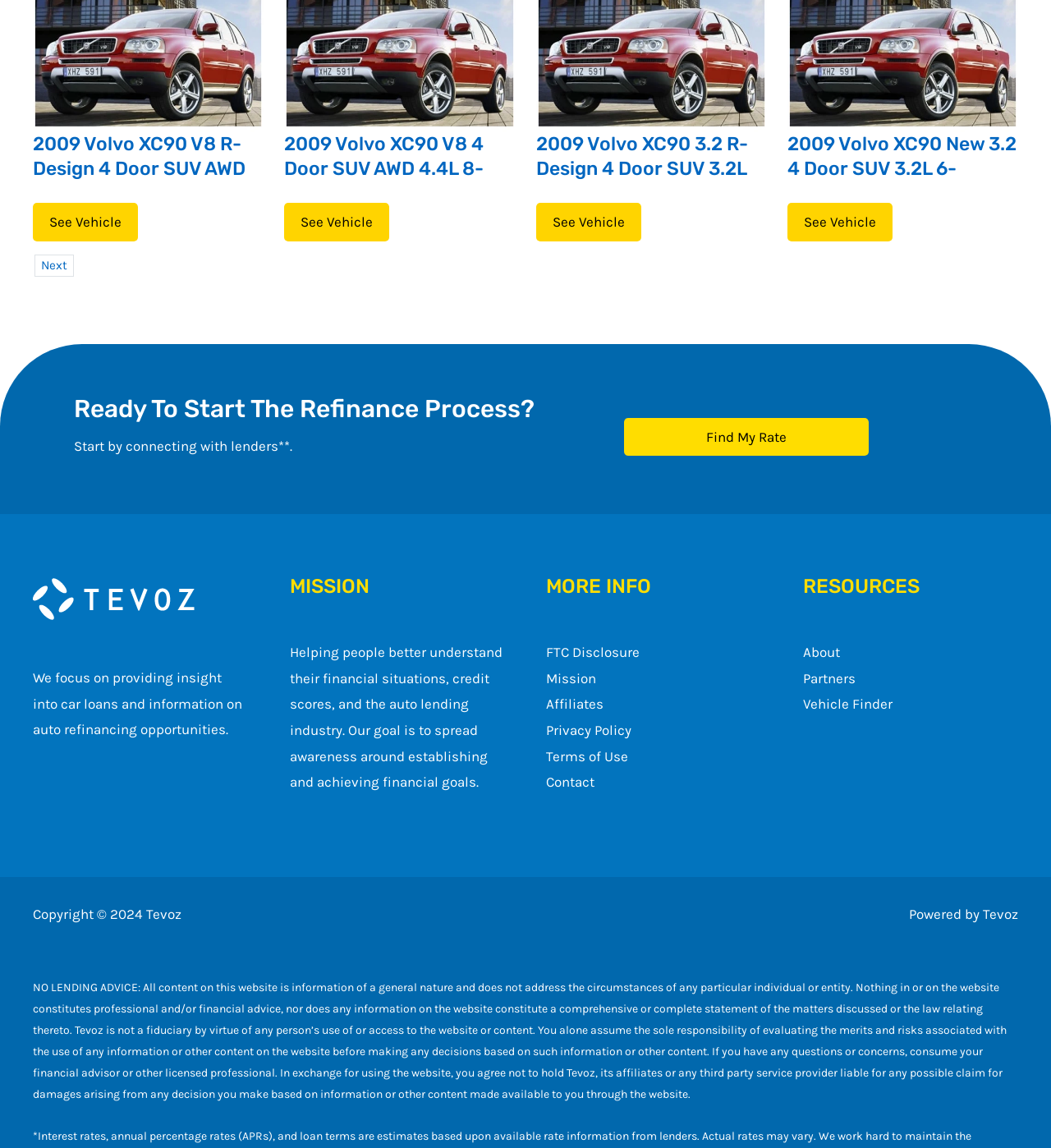How many vehicle options are listed?
Refer to the image and provide a one-word or short phrase answer.

4